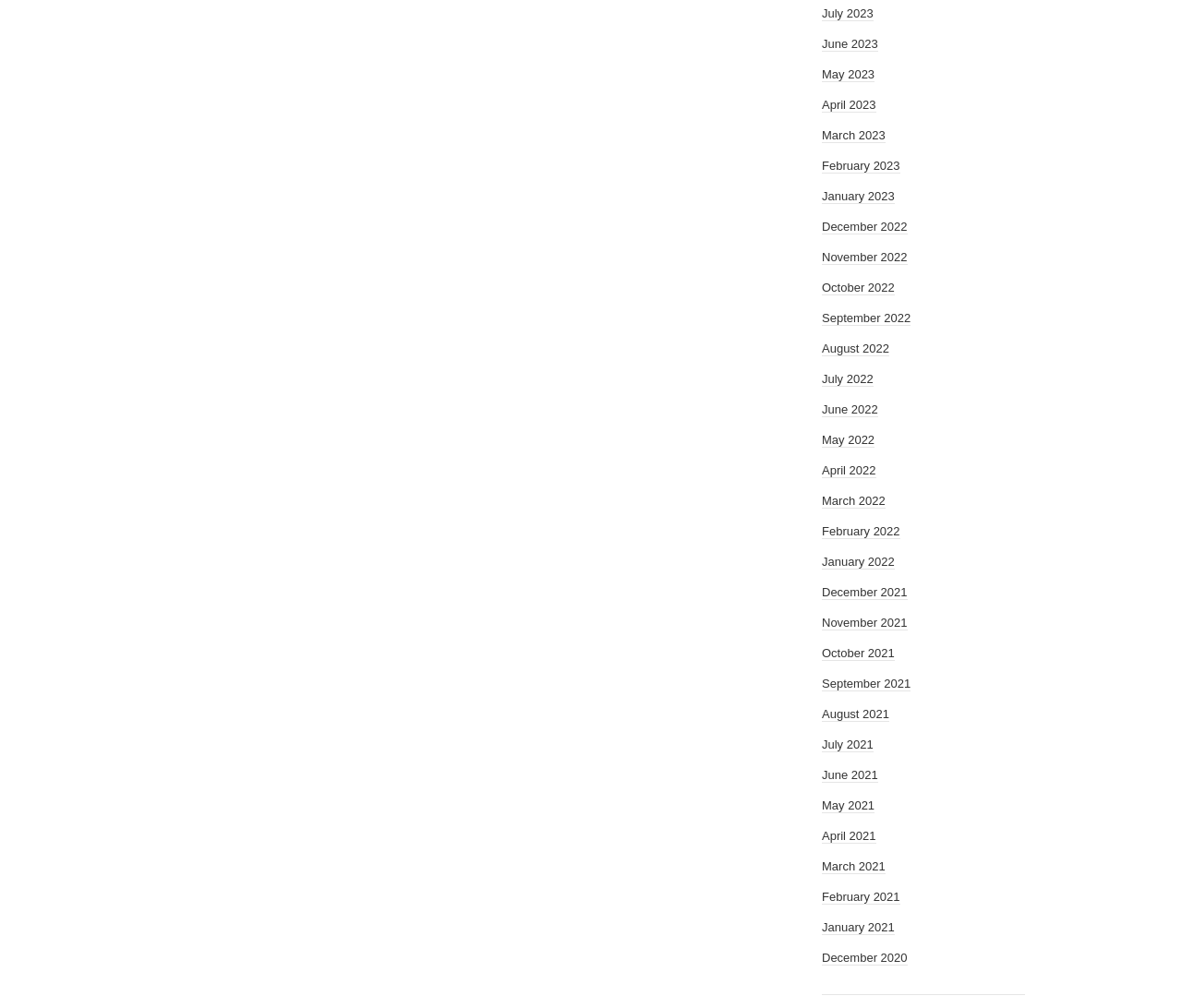Identify the bounding box coordinates of the area you need to click to perform the following instruction: "Go to June 2022".

[0.695, 0.399, 0.743, 0.414]